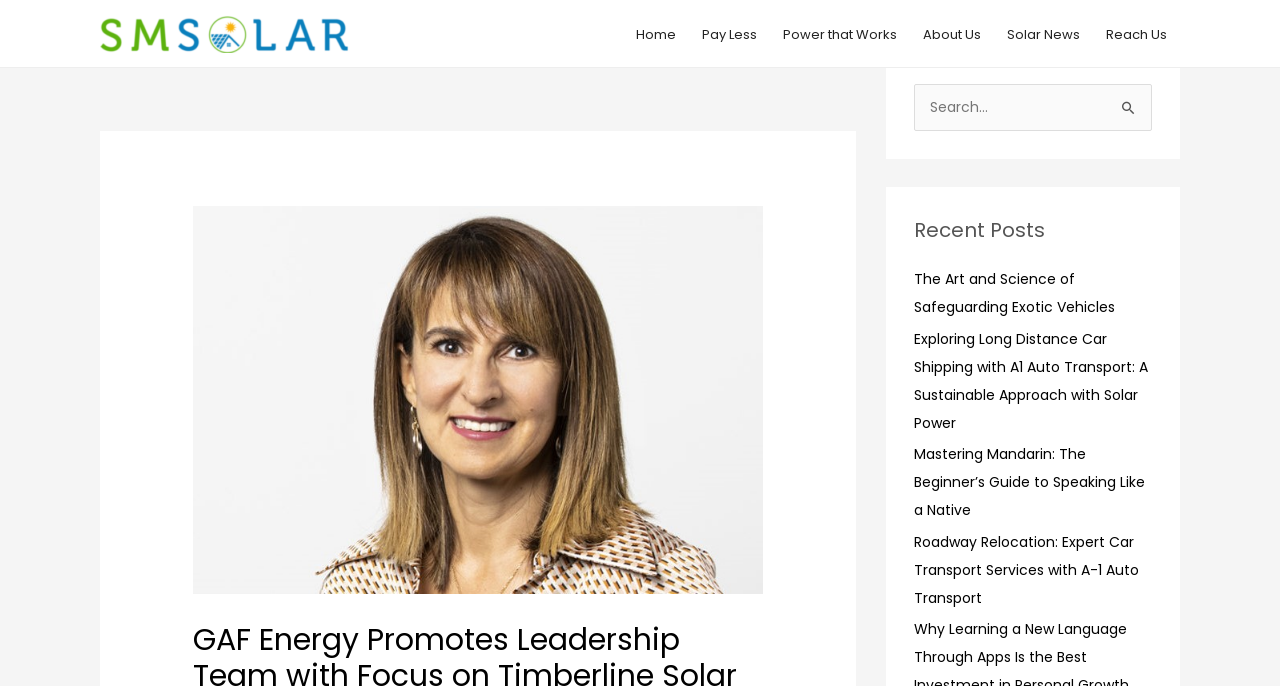Provide your answer in one word or a succinct phrase for the question: 
What is the purpose of the search box?

To search the website